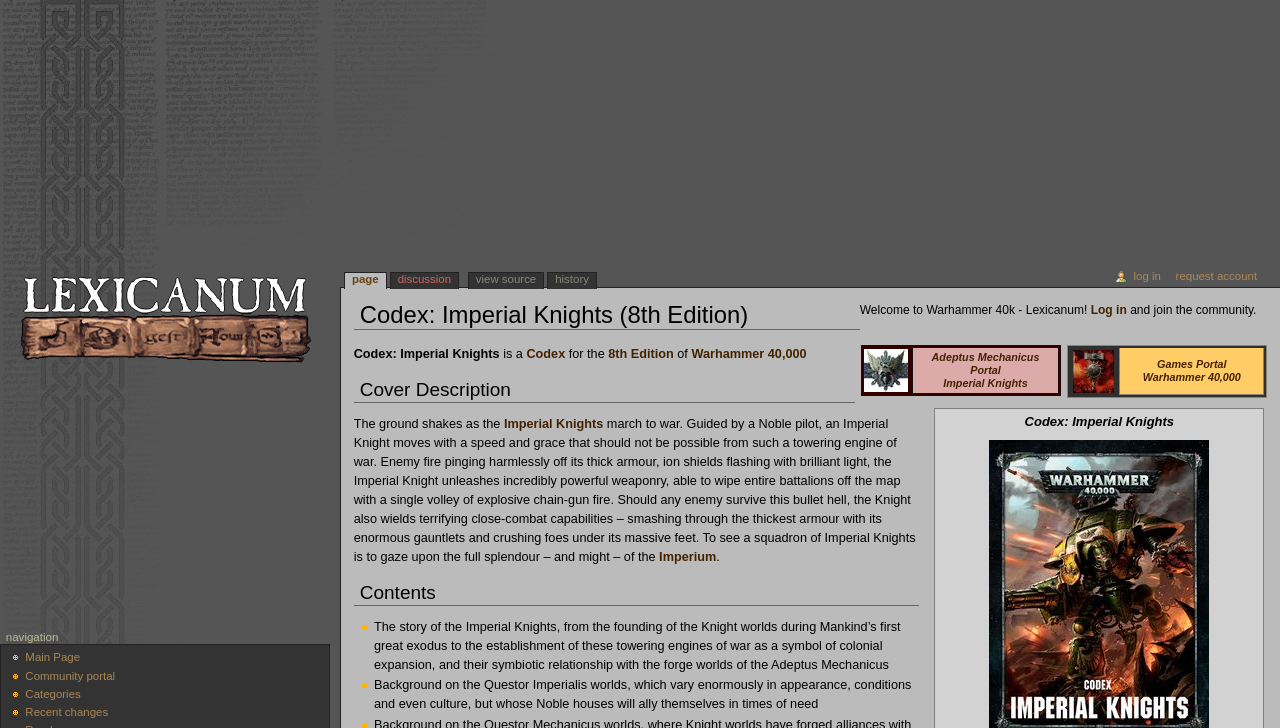How many links are present in the 'navigation' section? Please answer the question using a single word or phrase based on the image.

5